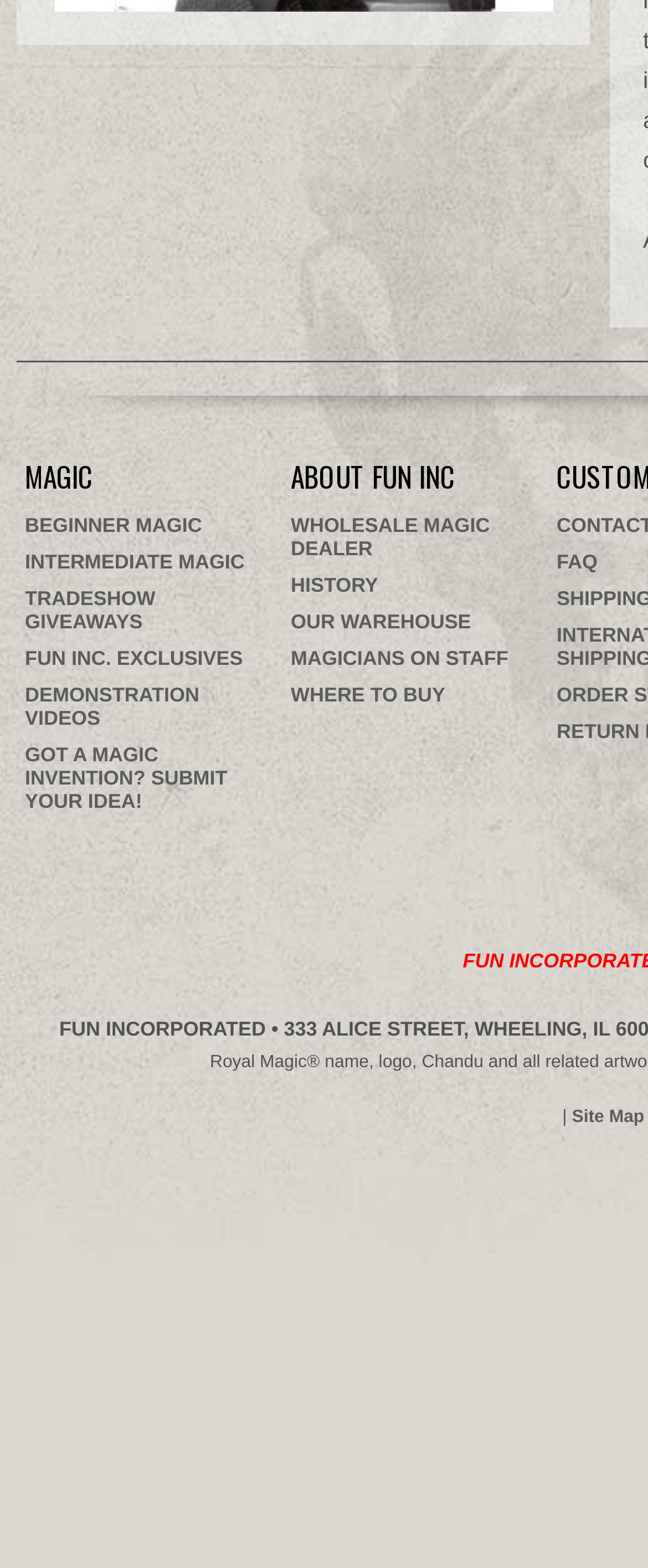Answer briefly with one word or phrase:
What is the name of the company?

FUN INCORPORATED